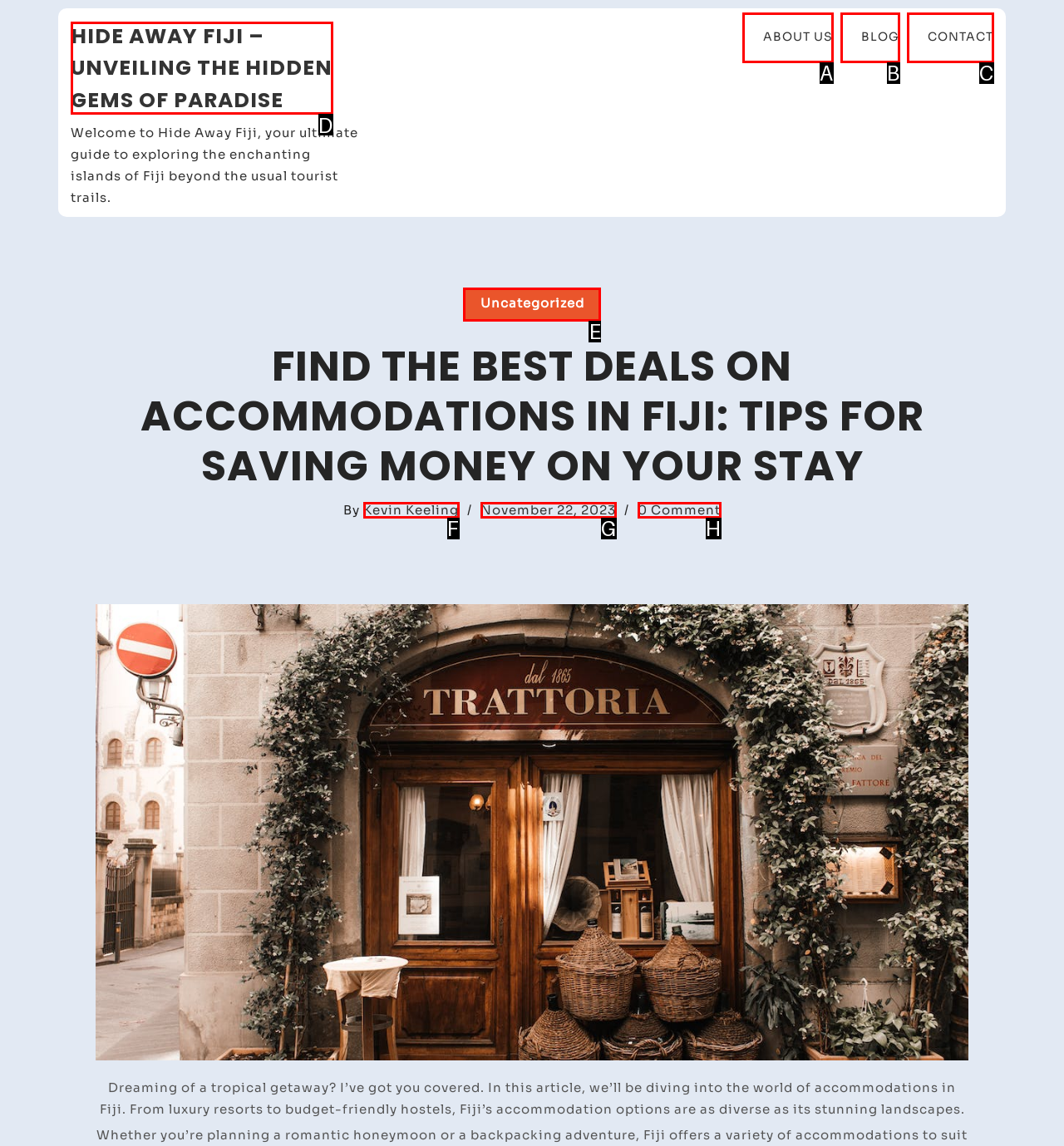Find the option that matches this description: About Us
Provide the corresponding letter directly.

A